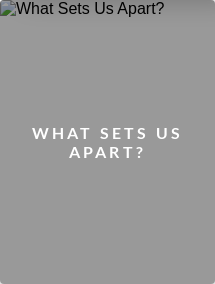Answer the following query with a single word or phrase:
What is the purpose of the heading?

call to action